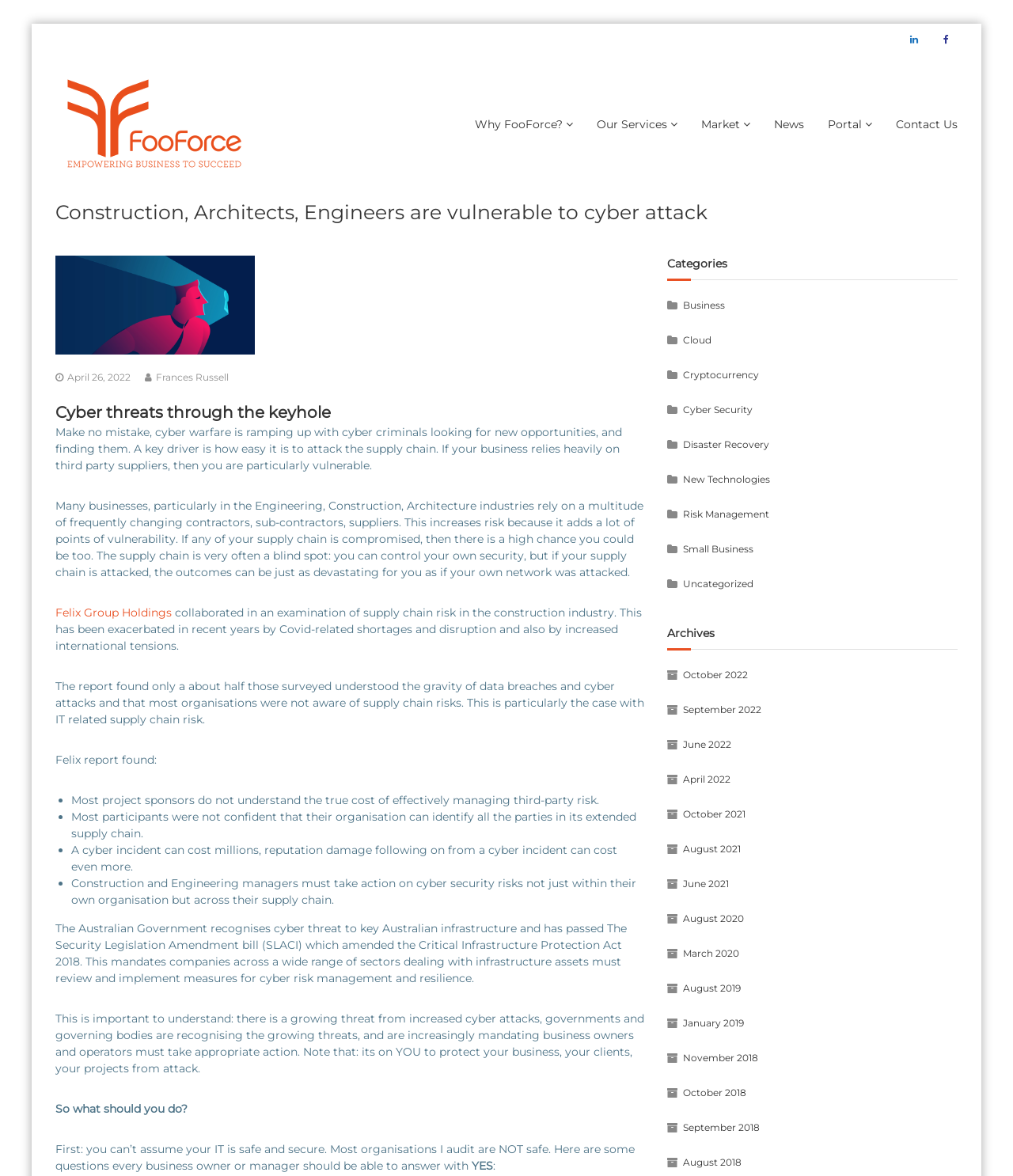Construct a comprehensive caption that outlines the webpage's structure and content.

This webpage is about cyber attack risks and risk management, particularly in the construction, architecture, and engineering industries. At the top, there is a navigation menu with links to "Skip to content", "LinkedIn", and "Facebook". Below this, there is a logo of "FooForce" with a tagline "Empowering Business To Succeed". 

The main content of the webpage is an article titled "Construction, Architects, Engineers are vulnerable to cyber attack". The article discusses the risks of cyber attacks in the supply chain, citing a report by Felix Group Holdings. It highlights the importance of understanding the gravity of data breaches and cyber attacks, and the need for businesses to take action to protect themselves and their supply chains.

The article is divided into sections, with headings and subheadings. There are also links to other articles and resources, including a link to the Felix report. The text is accompanied by an image of a cyber keyhole.

On the right-hand side of the webpage, there is a sidebar with links to categories, including "Business", "Cloud", "Cyber Security", and "Risk Management", among others. Below this, there is an archive section with links to articles from previous months and years.

At the bottom of the webpage, there are links to other pages on the website, including "Why FooForce?", "Our Services", "Market", "News", "Portal", and "Contact Us".